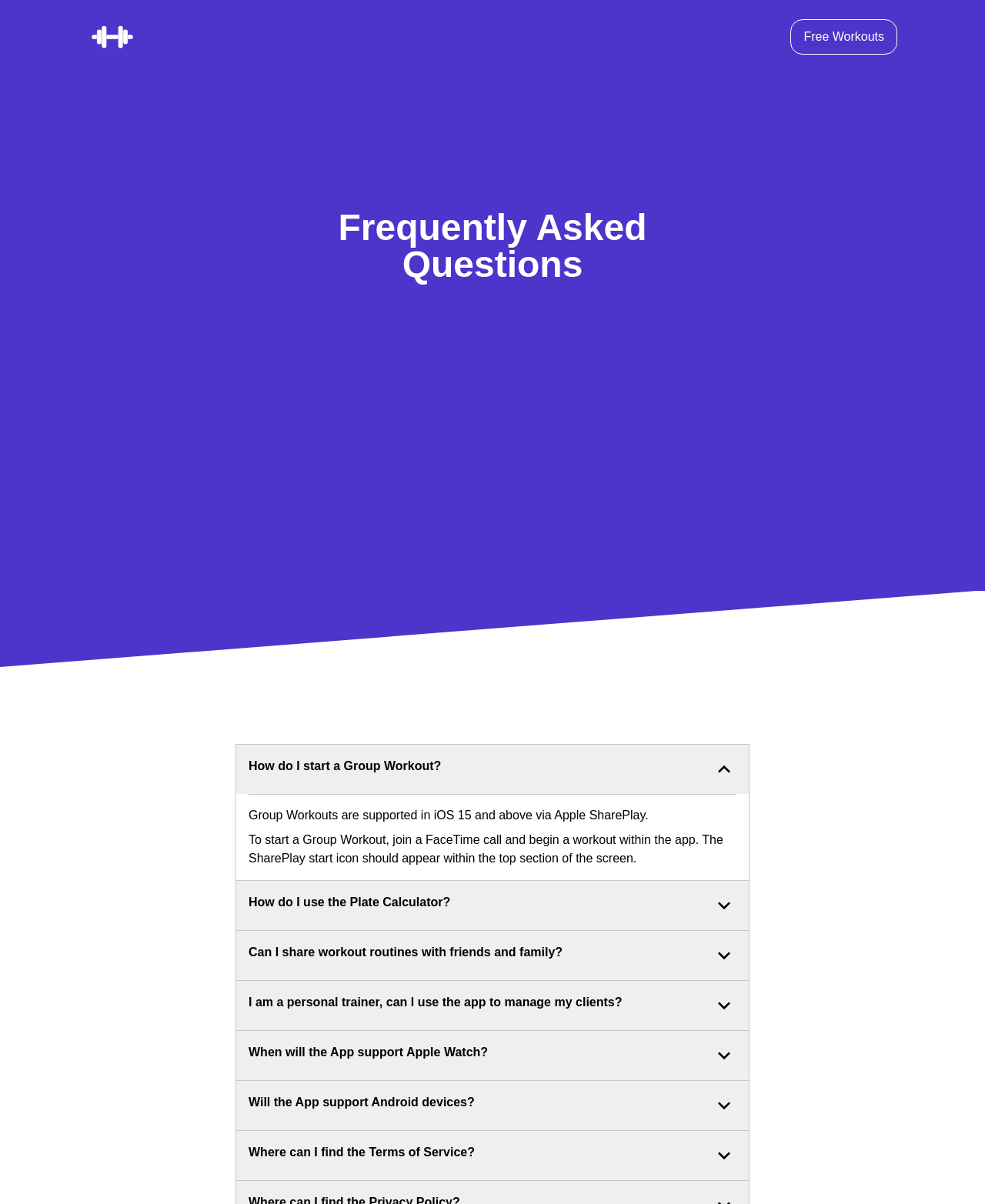What is the purpose of the Plate Calculator?
Examine the screenshot and reply with a single word or phrase.

To calculate plate weights